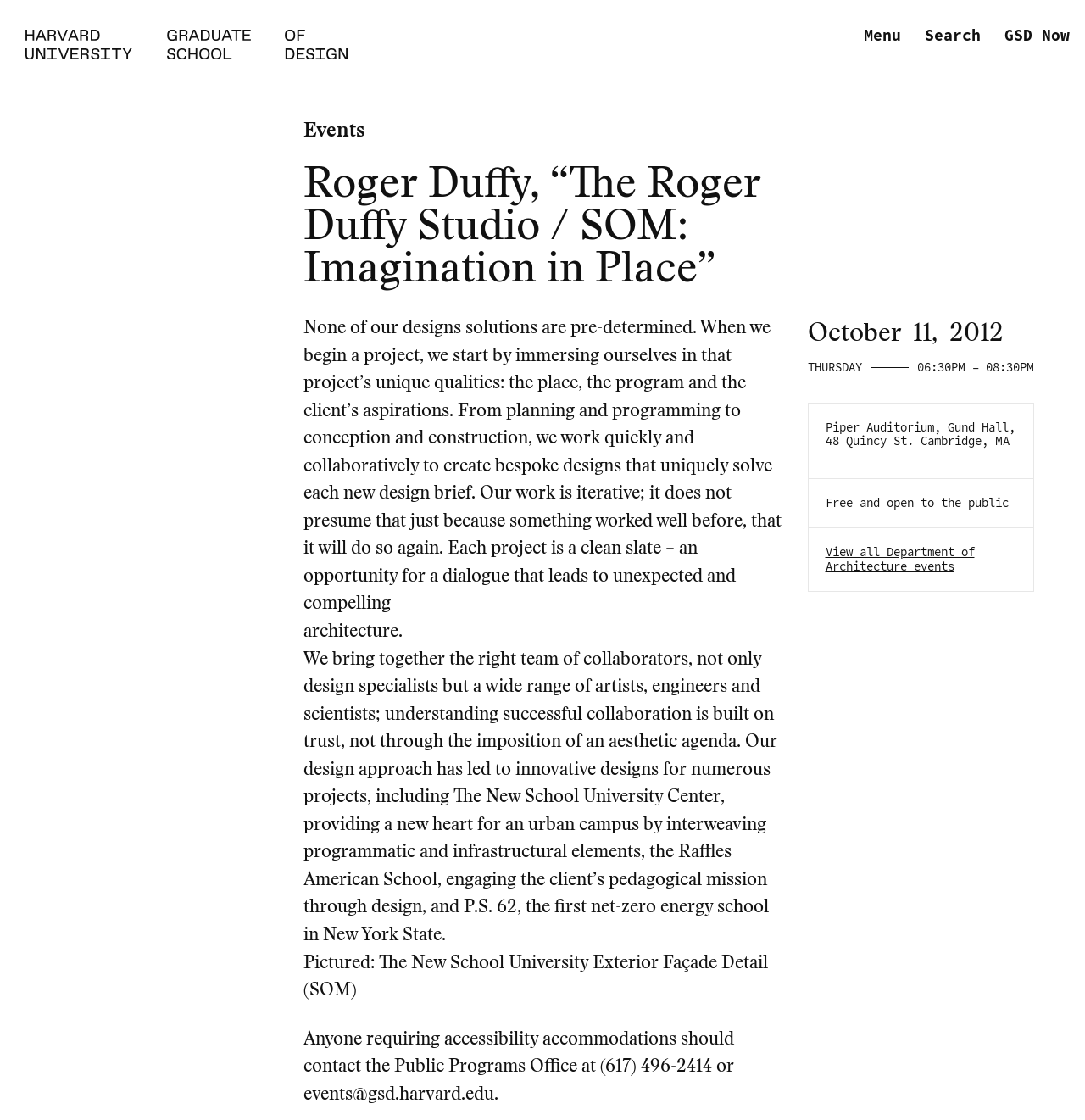Please provide a brief answer to the following inquiry using a single word or phrase:
What is the date of the event?

October 11, 2012